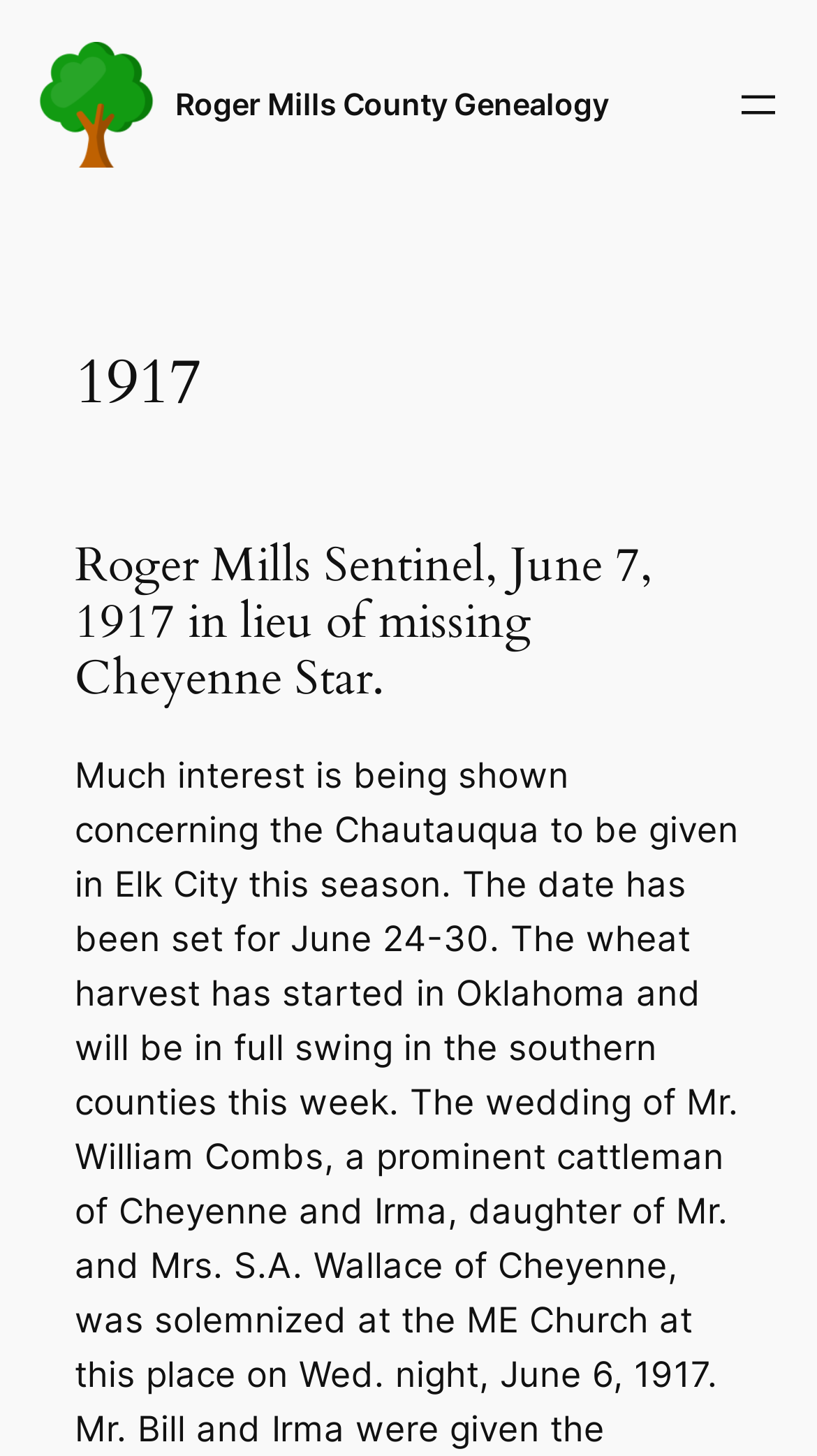Examine the screenshot and answer the question in as much detail as possible: How many links are there on the top of the webpage?

I counted the links on the top of the webpage and found two links with the text 'Roger Mills County Genealogy', which suggests that there are two links on the top of the webpage.